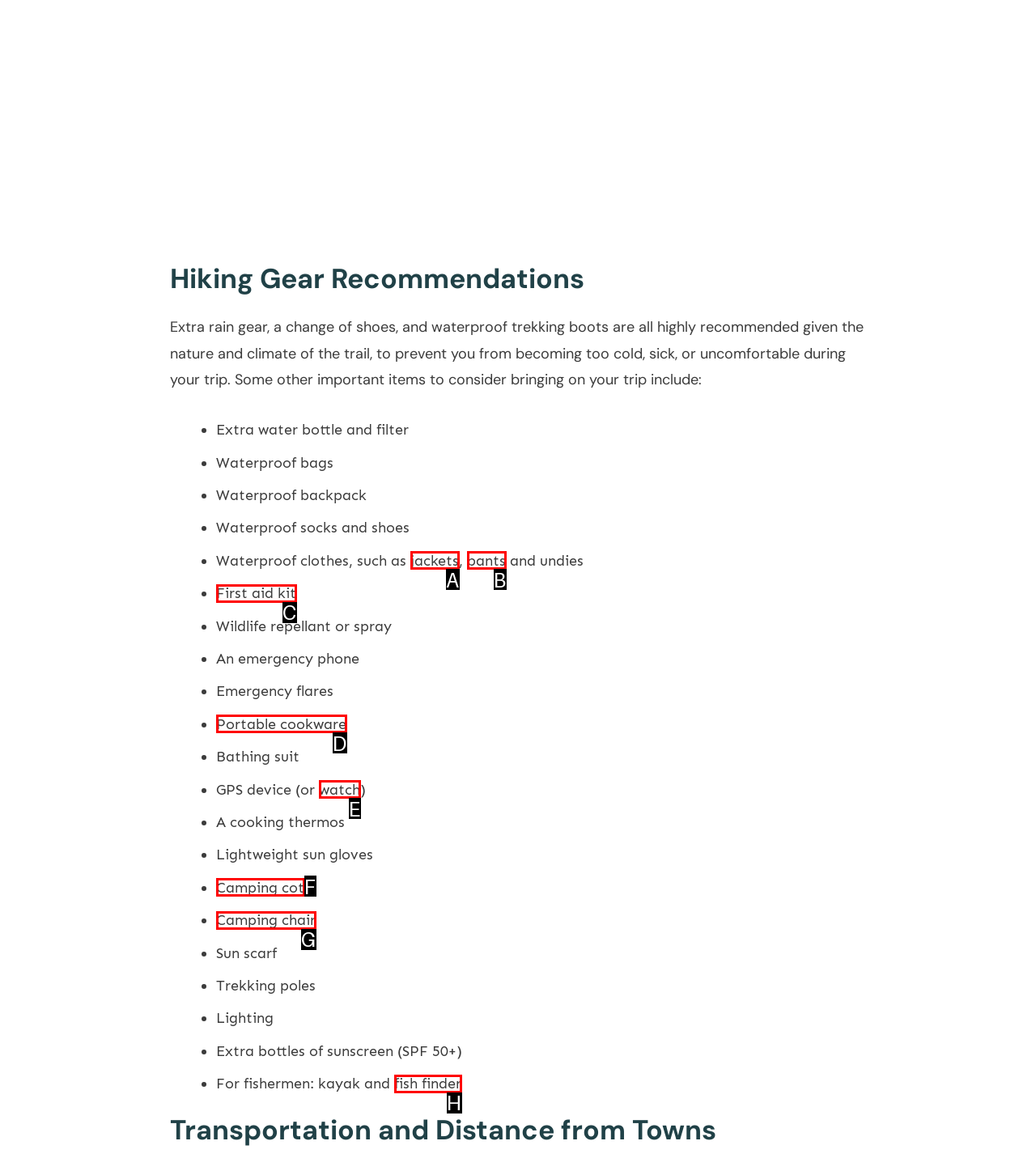Tell me which one HTML element I should click to complete the following task: Click on 'First aid kit'
Answer with the option's letter from the given choices directly.

C